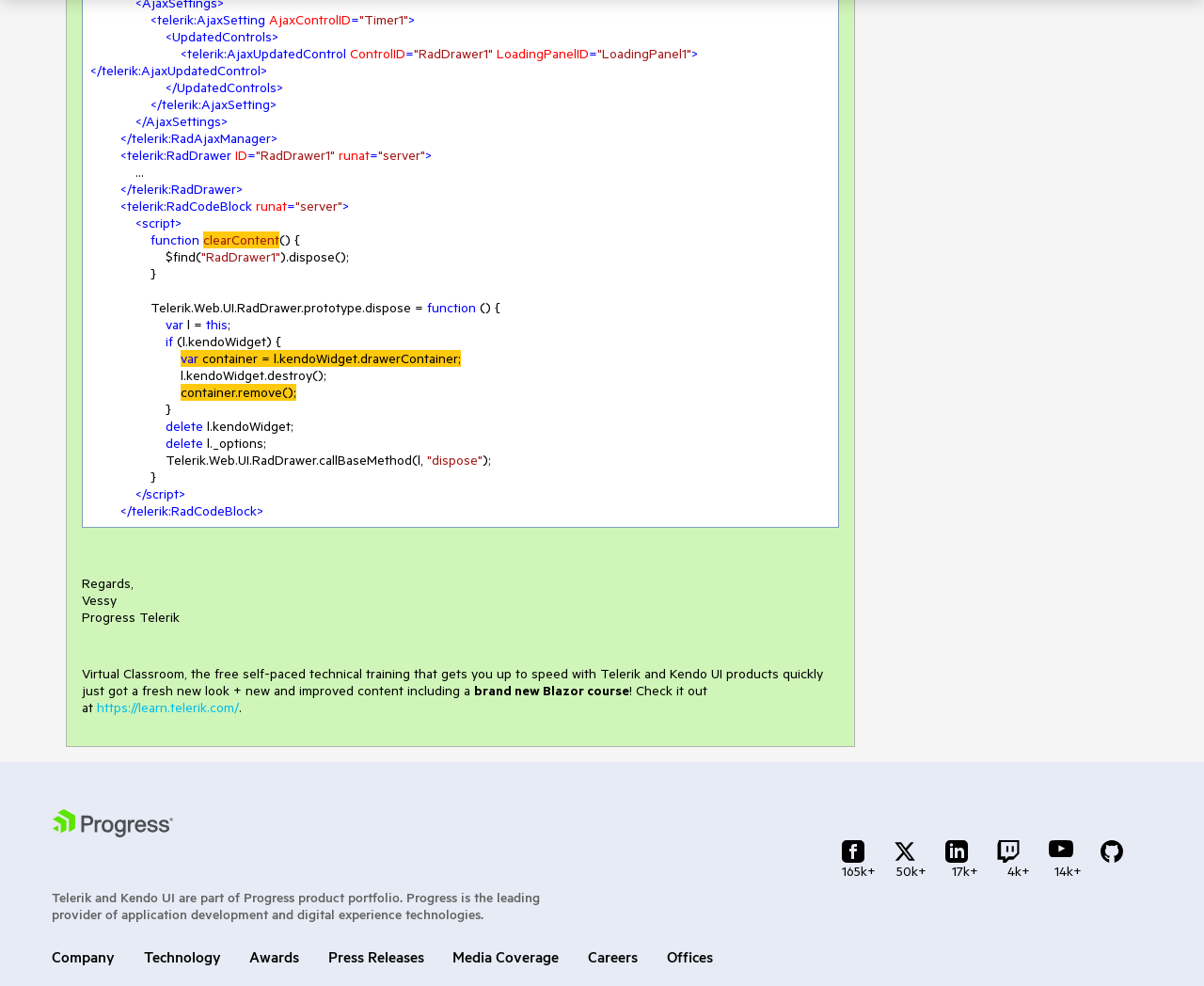Could you provide the bounding box coordinates for the portion of the screen to click to complete this instruction: "edit the AjaxControlID"?

[0.223, 0.011, 0.291, 0.029]